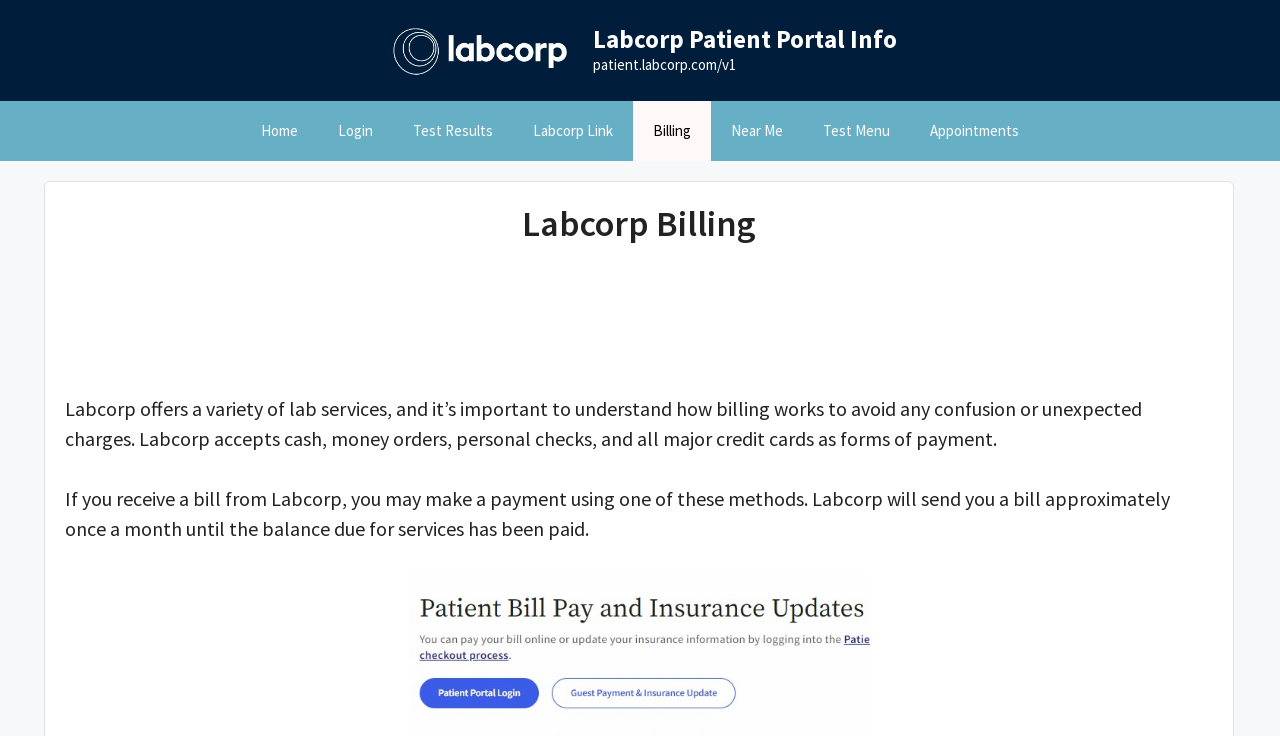From the webpage screenshot, predict the bounding box of the UI element that matches this description: "Labcorp Patient Portal Info".

[0.463, 0.032, 0.701, 0.075]